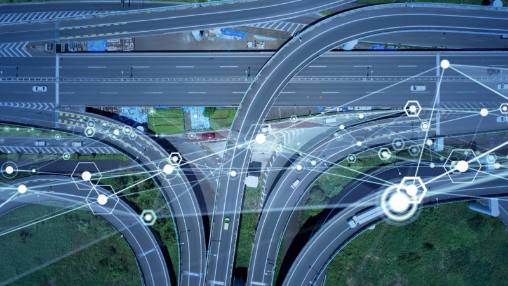Offer a detailed explanation of what is happening in the image.

The image depicts an aerial view of a complex highway interchange, showcasing multiple lanes and exit ramps. Overlaid on this scene are digital elements symbolizing connectivity and data flow, represented by intersecting lines and nodes. This imagery illustrates the concept of supply chain visibility, emphasizing how technology and data integration enhance logistical efficiency. The visual metaphor conveys the importance of real-time information in managing transportation networks, making it evident that modern logistics relies heavily on digital solutions to navigate the complexities of supply chains effectively.